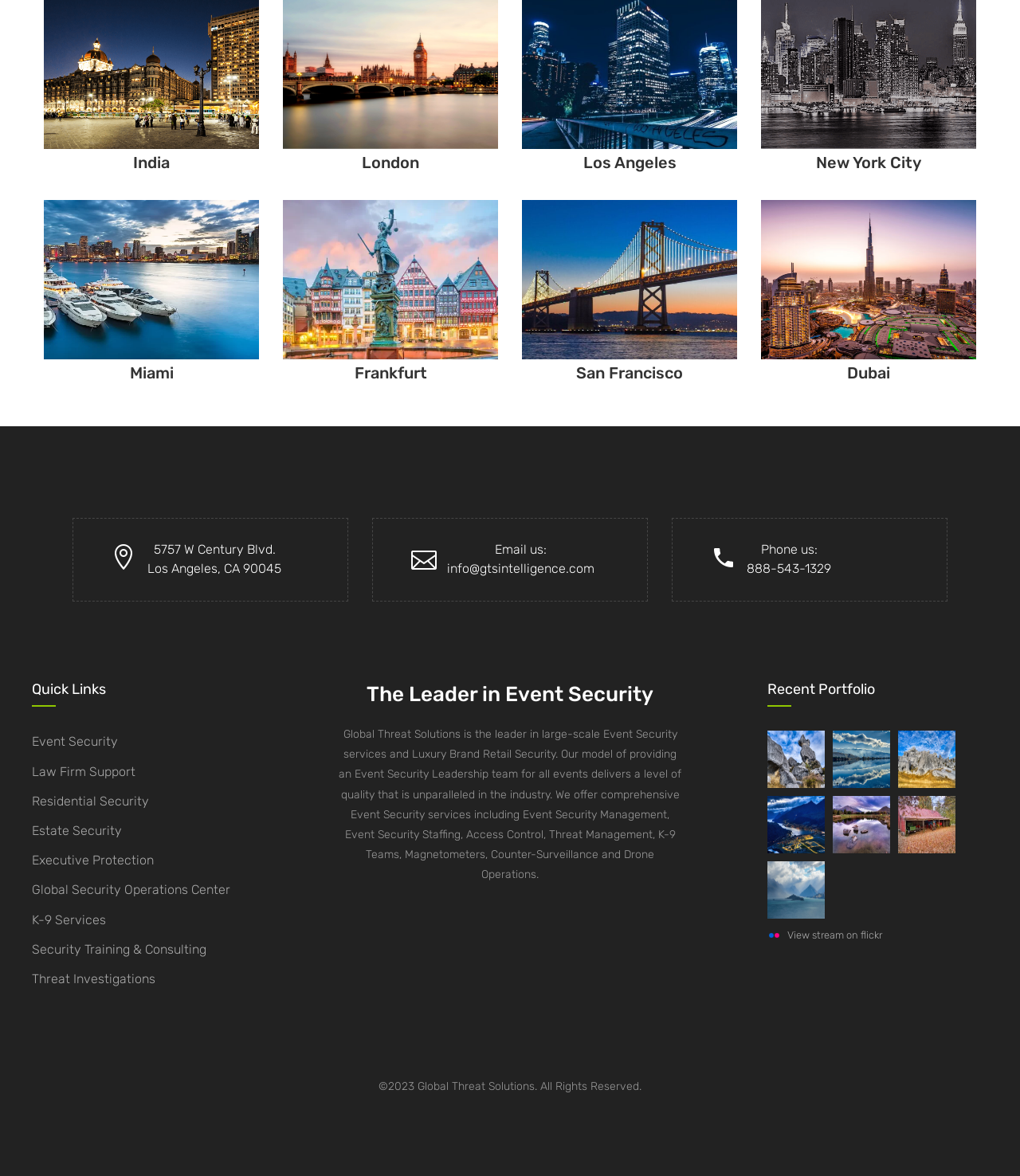Please provide the bounding box coordinates for the element that needs to be clicked to perform the following instruction: "Contact via email". The coordinates should be given as four float numbers between 0 and 1, i.e., [left, top, right, bottom].

[0.439, 0.477, 0.583, 0.49]